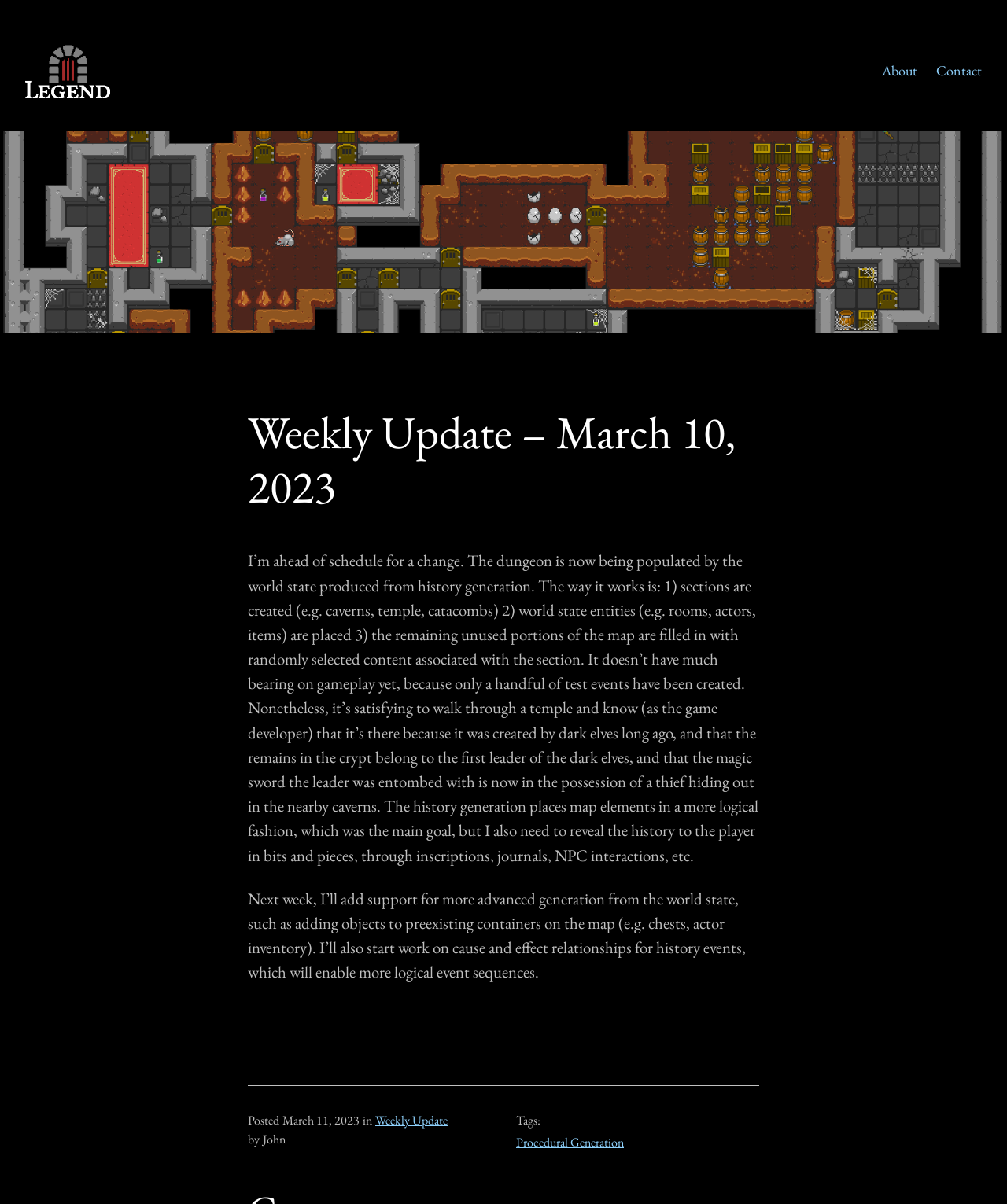What is the purpose of the history generation?
Please look at the screenshot and answer in one word or a short phrase.

To place map elements in a logical fashion